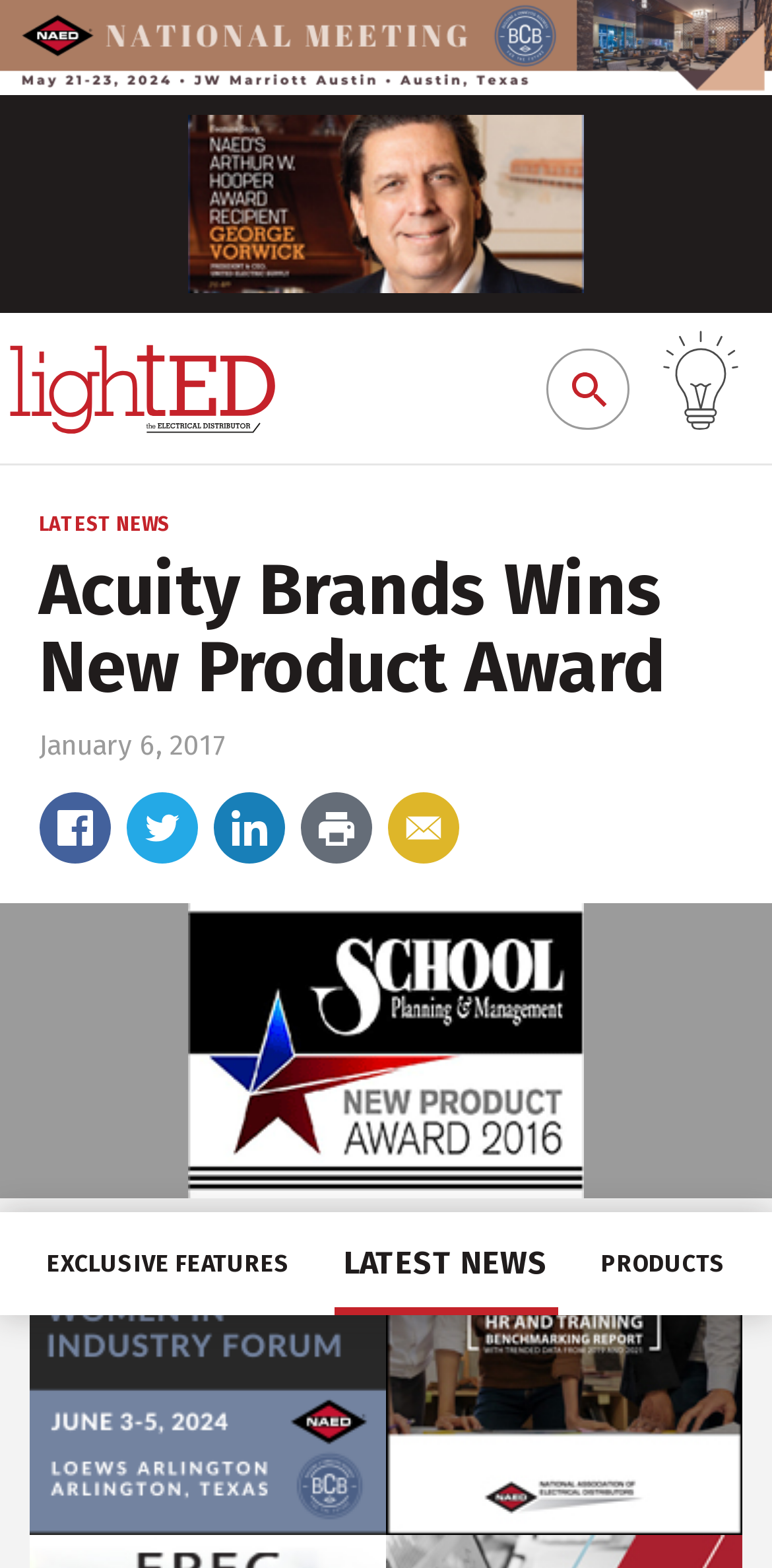How many links are in the top navigation bar?
Please provide a single word or phrase in response based on the screenshot.

4